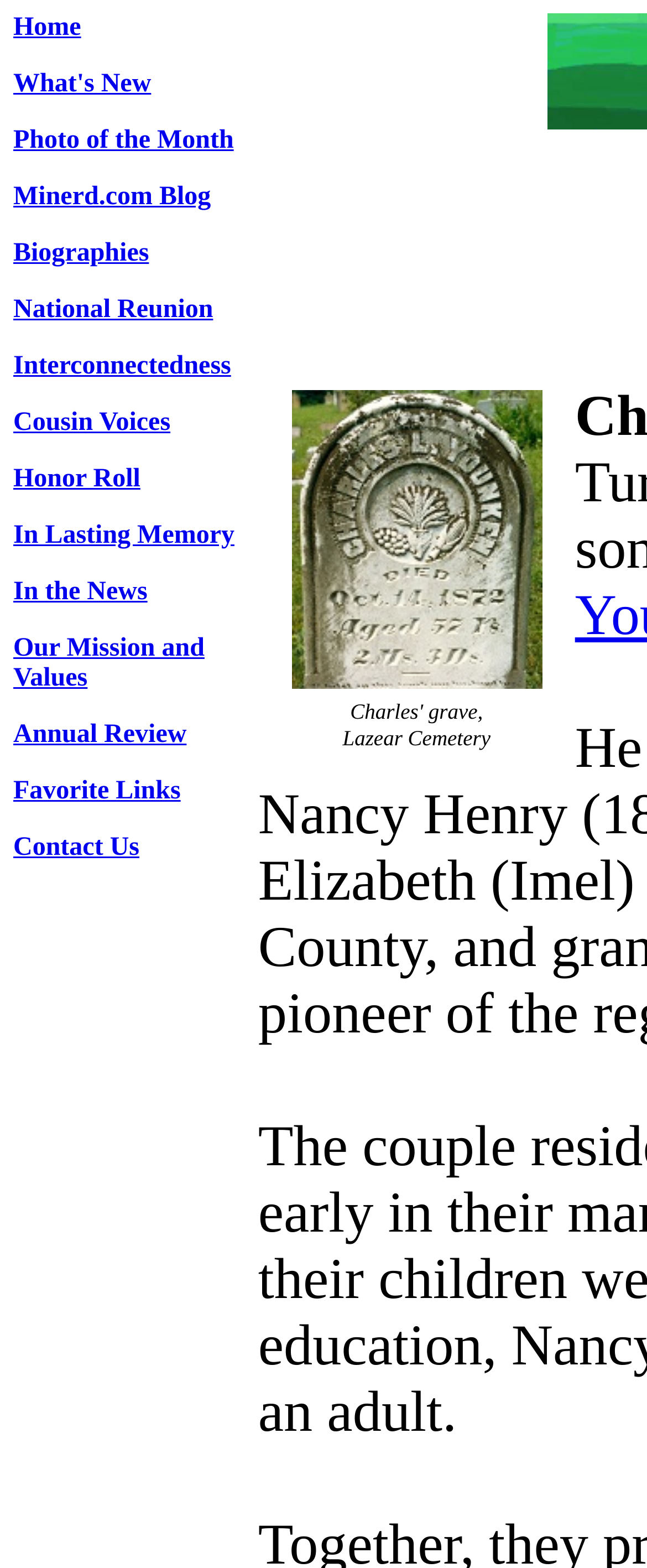Answer the question using only one word or a concise phrase: What is the name of the cemetery where Charles is buried?

Lazear Cemetery